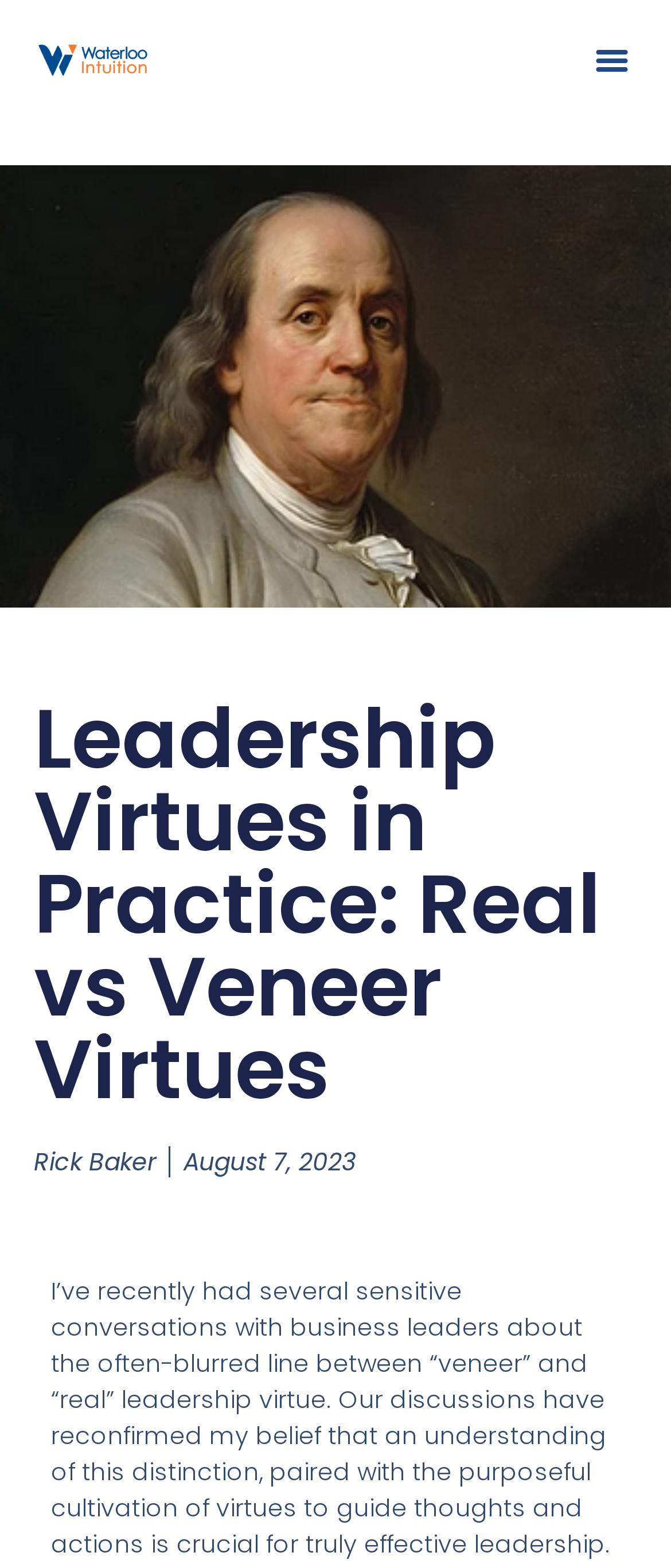What is the main idea of the blog post?
Please give a detailed and elaborate answer to the question based on the image.

The blog post discusses the distinction between 'veneer' and 'real' leadership virtue, and how understanding this distinction is crucial for effective leadership. This is the main idea of the blog post.